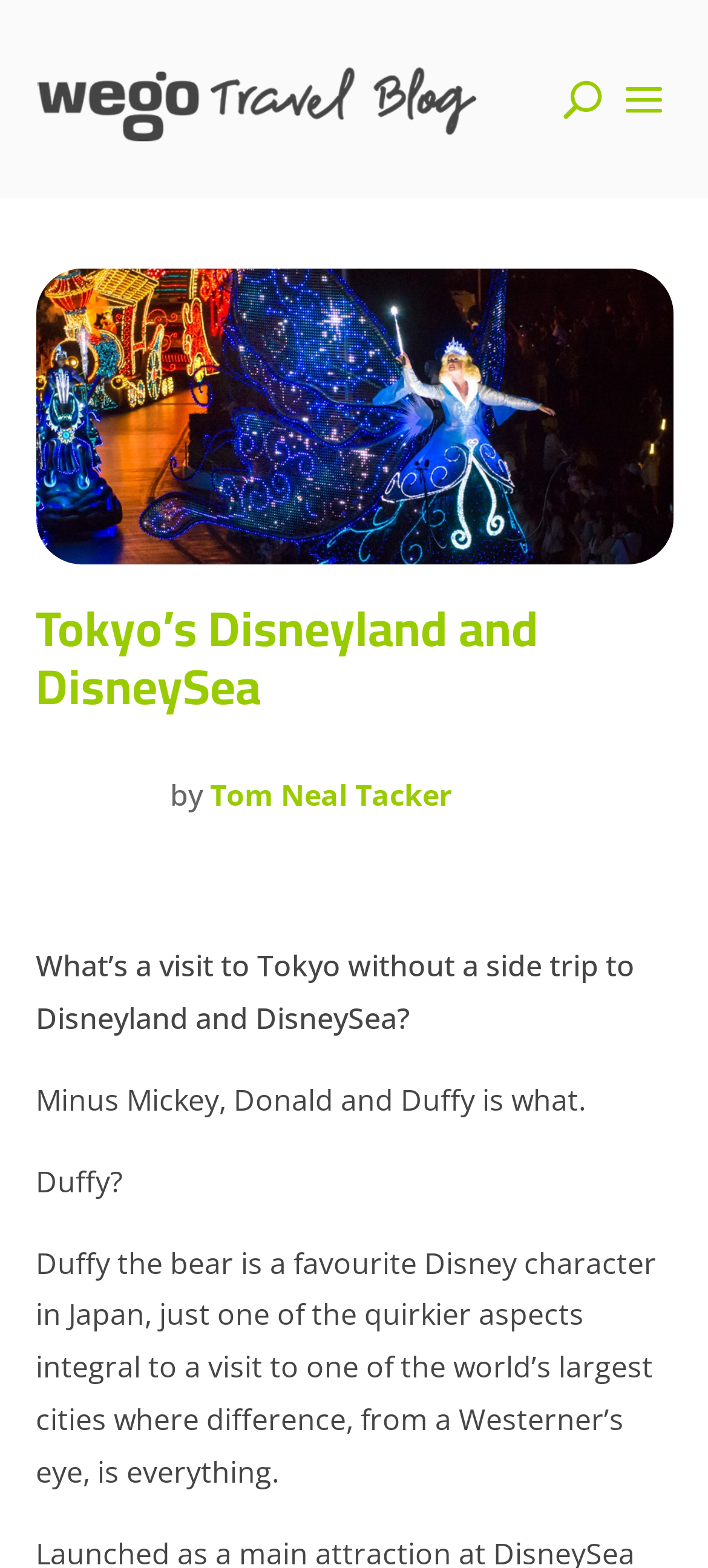Please give a succinct answer to the question in one word or phrase:
What is the tone of the article?

Informative